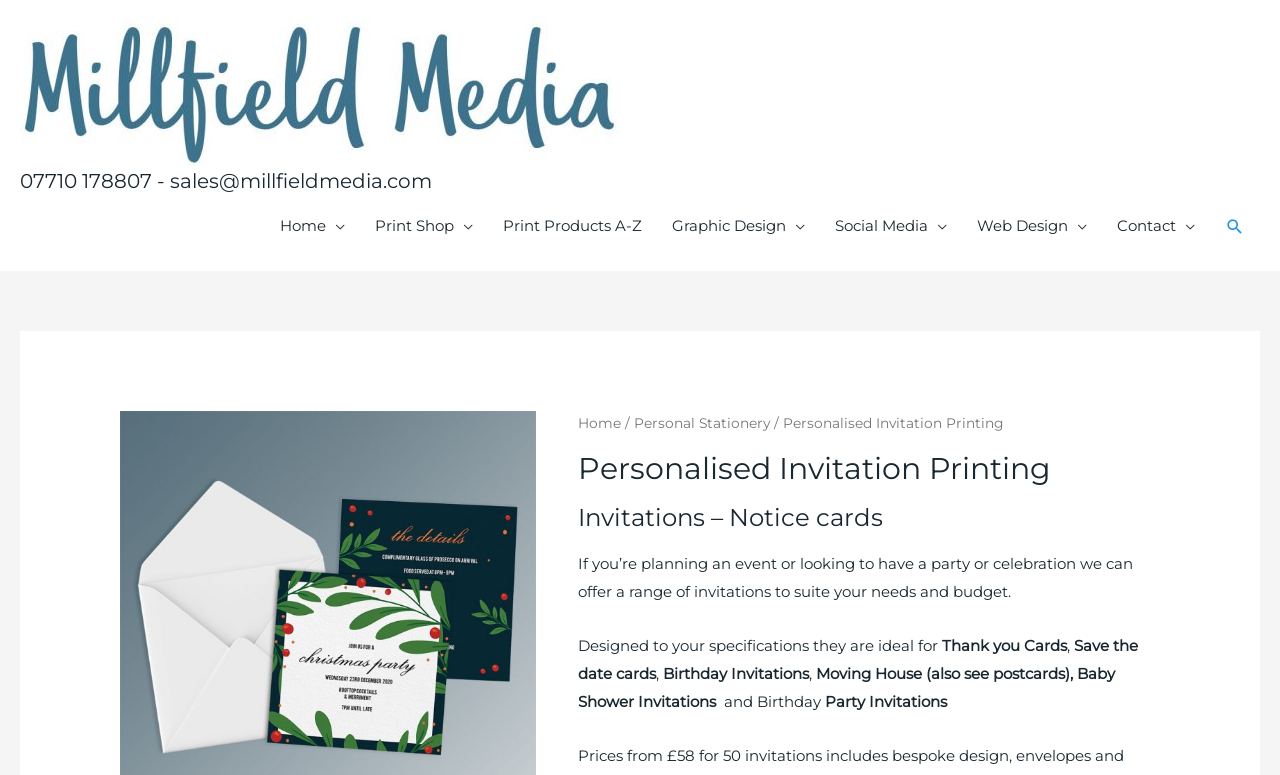Use a single word or phrase to respond to the question:
Is there a search function?

Yes